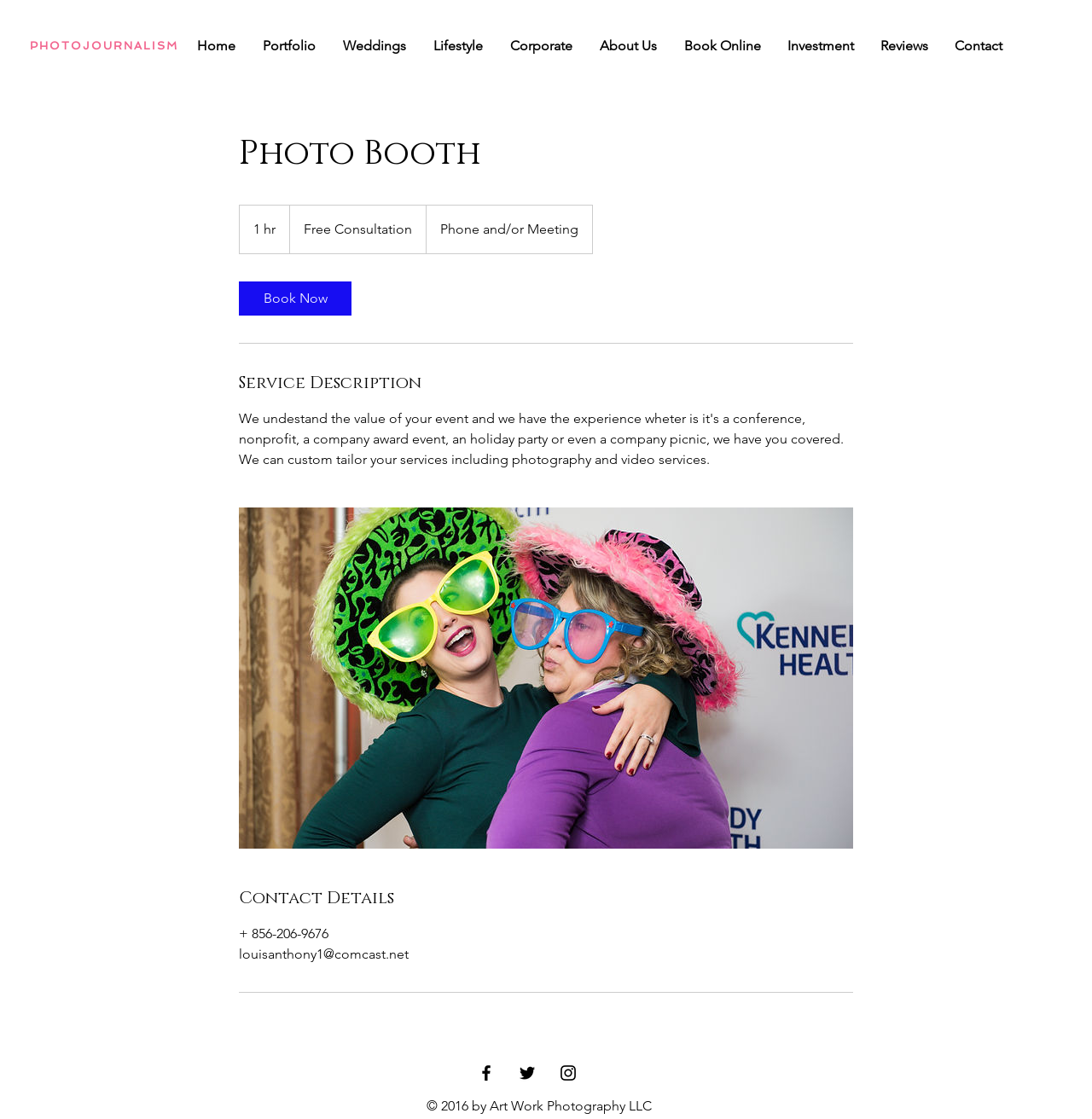Identify the bounding box coordinates for the region of the element that should be clicked to carry out the instruction: "Book a photo booth". The bounding box coordinates should be four float numbers between 0 and 1, i.e., [left, top, right, bottom].

[0.219, 0.252, 0.322, 0.282]